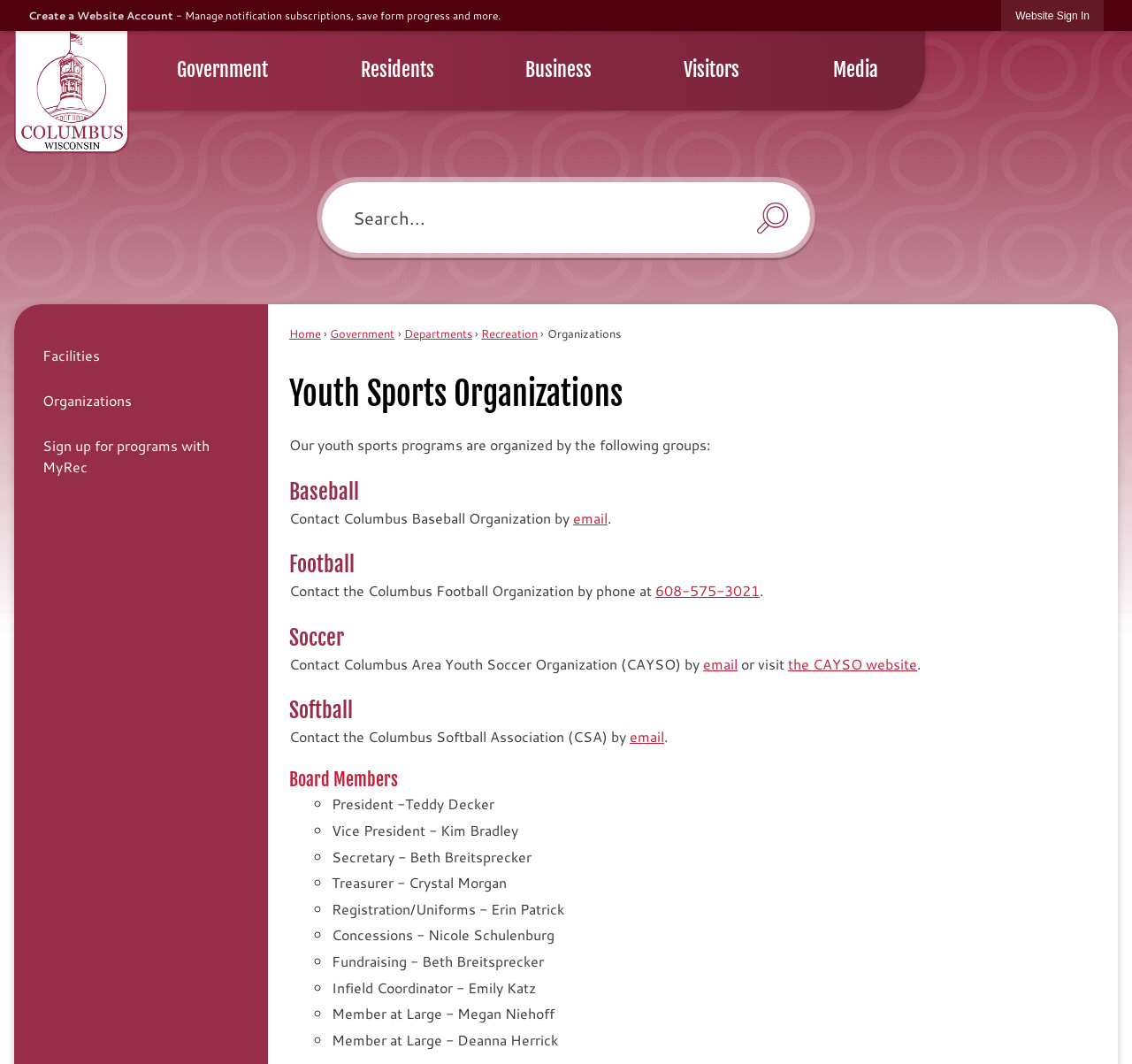Identify and extract the heading text of the webpage.

Youth Sports Organizations